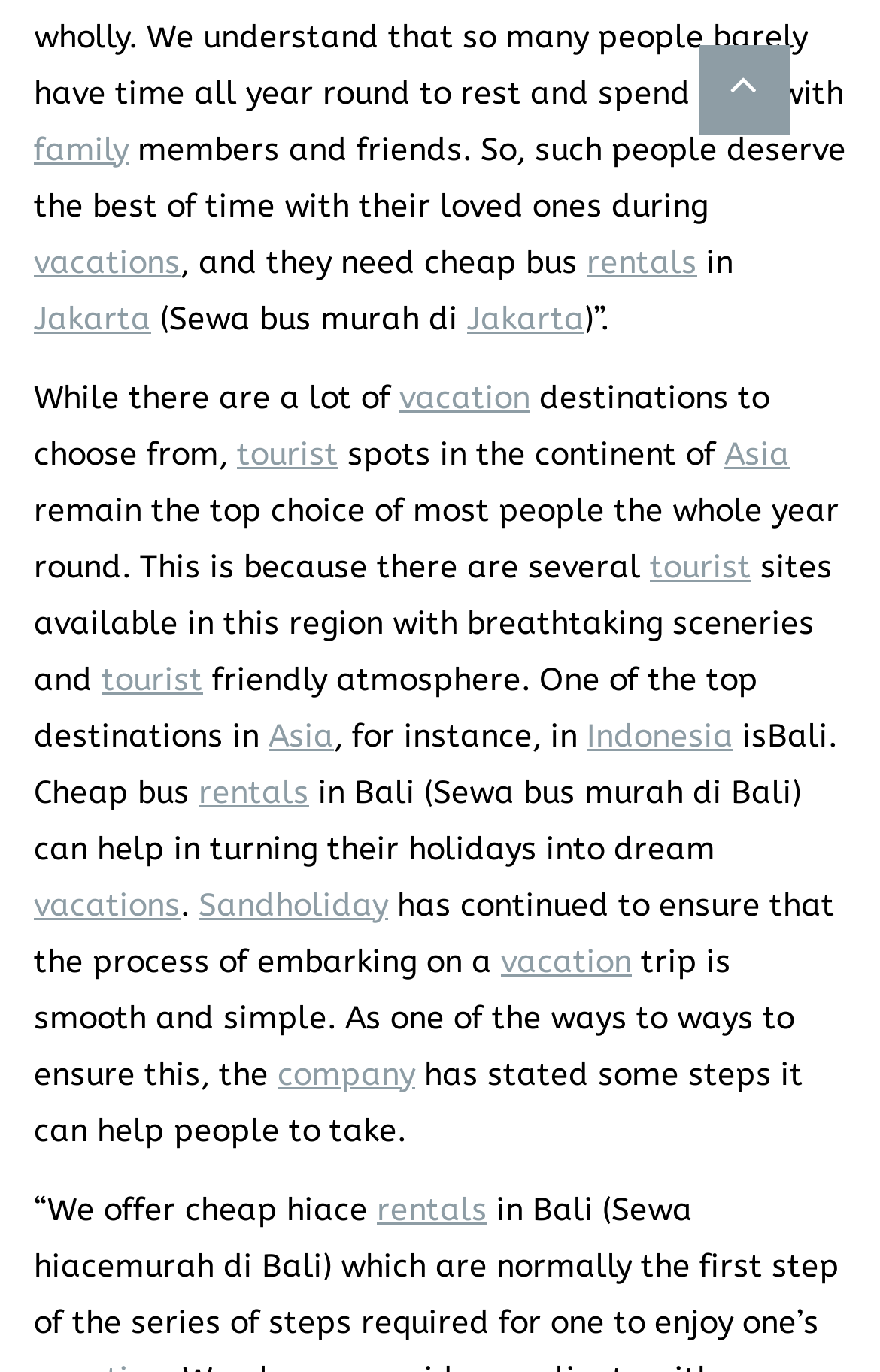Please answer the following question using a single word or phrase: What is the purpose of Sandholiday?

To ensure smooth vacations